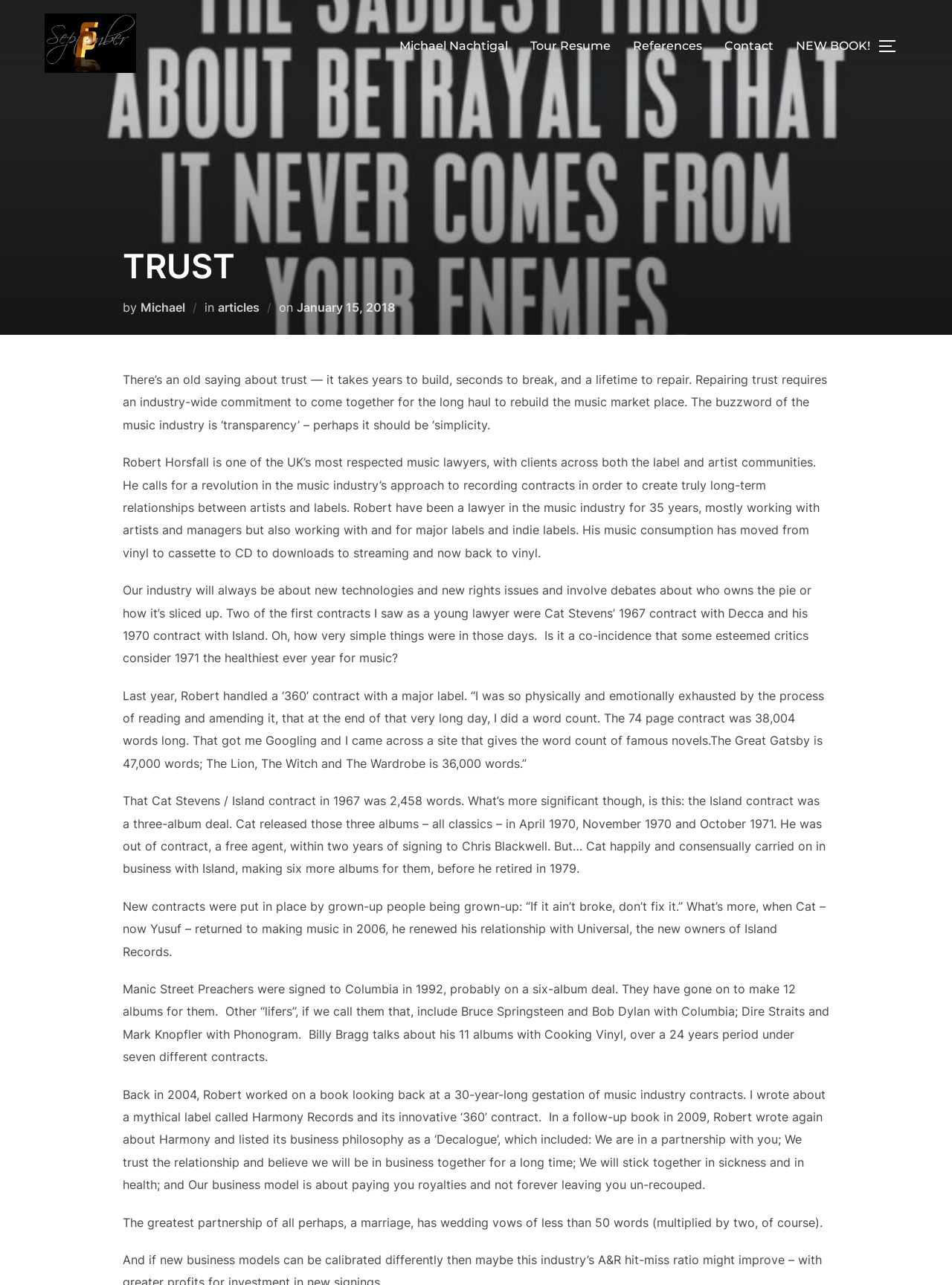Please identify the bounding box coordinates of the element's region that I should click in order to complete the following instruction: "View archives". The bounding box coordinates consist of four float numbers between 0 and 1, i.e., [left, top, right, bottom].

None